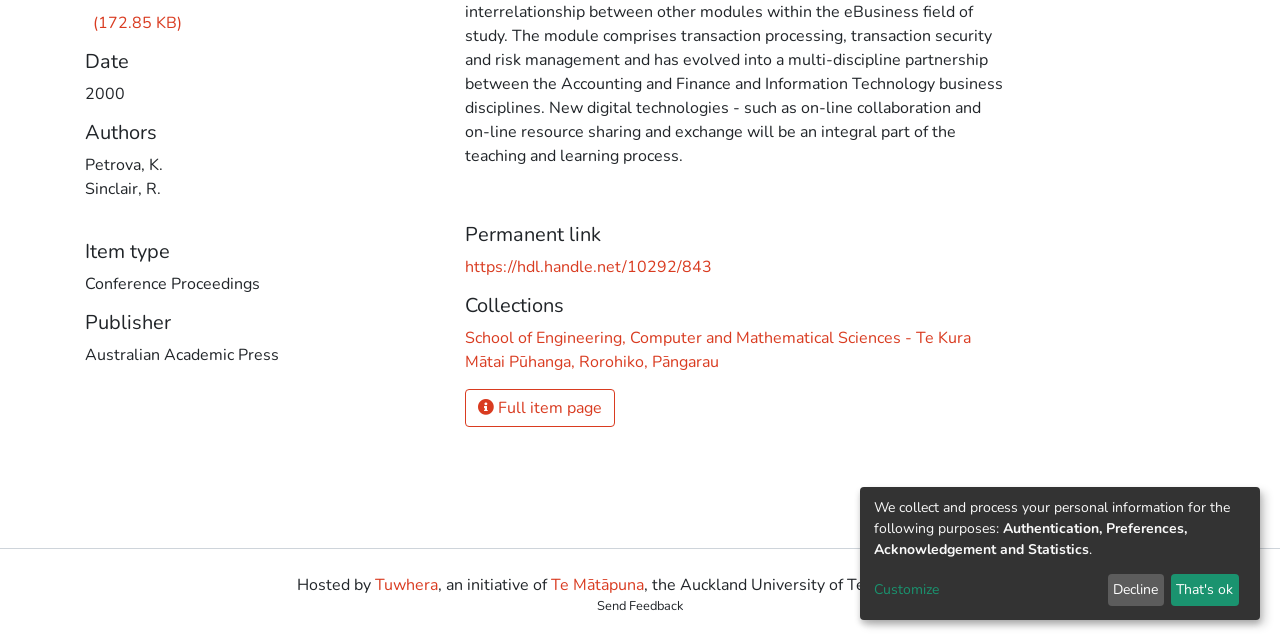Given the description of the UI element: "identification", predict the bounding box coordinates in the form of [left, top, right, bottom], with each value being a float between 0 and 1.

None